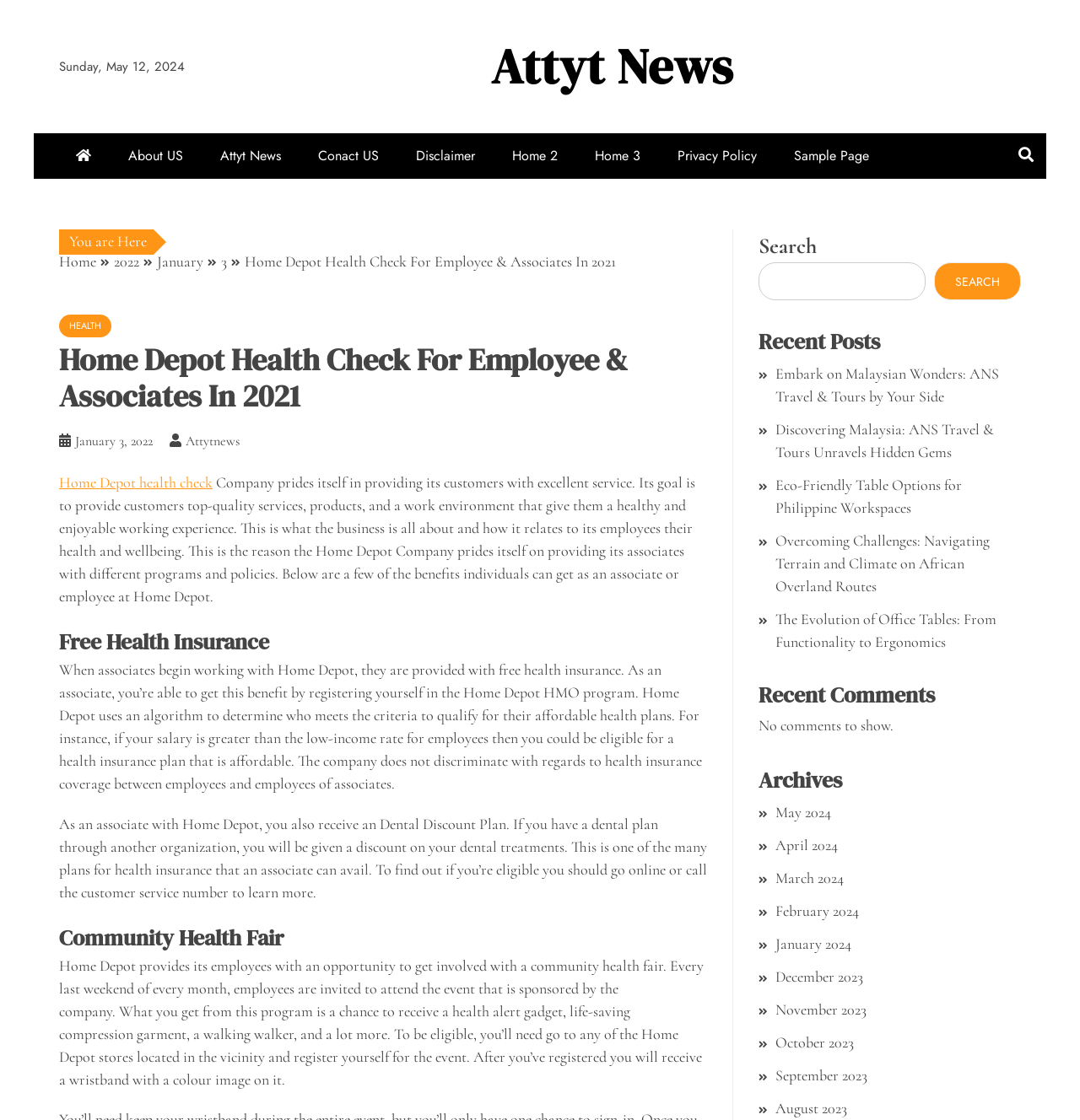Offer a thorough description of the webpage.

This webpage is about Home Depot's health check program for employees and associates. At the top, there is a date "Sunday, May 12, 2024" and a navigation menu with links to "Attyt News", "About US", "Contact US", and other pages. Below the navigation menu, there is a breadcrumb trail showing the current page's location in the website's hierarchy.

The main content of the page is divided into sections. The first section has a heading "Home Depot Health Check For Employee & Associates In 2021" and a brief description of the company's goal to provide excellent service and a healthy work environment. Below this, there is a link to "Home Depot health check" and a paragraph explaining the company's programs and policies for its employees.

The next section is about "Free Health Insurance" and explains how associates can get free health insurance by registering in the Home Depot HMO program. There is also a section about a "Dental Discount Plan" that associates can avail.

Further down, there is a section about a "Community Health Fair" where employees can participate and receive health-related gadgets and services. The event is held every last weekend of the month, and employees need to register at a nearby Home Depot store to participate.

On the right side of the page, there is a search bar with a "Search" button. Below the search bar, there are headings for "Recent Posts", "Recent Comments", and "Archives". The "Recent Posts" section lists several article titles, while the "Recent Comments" section shows a message saying "No comments to show." The "Archives" section lists links to monthly archives from May 2024 to August 2023.

Overall, the webpage provides information about Home Depot's health check program and its benefits for employees and associates.